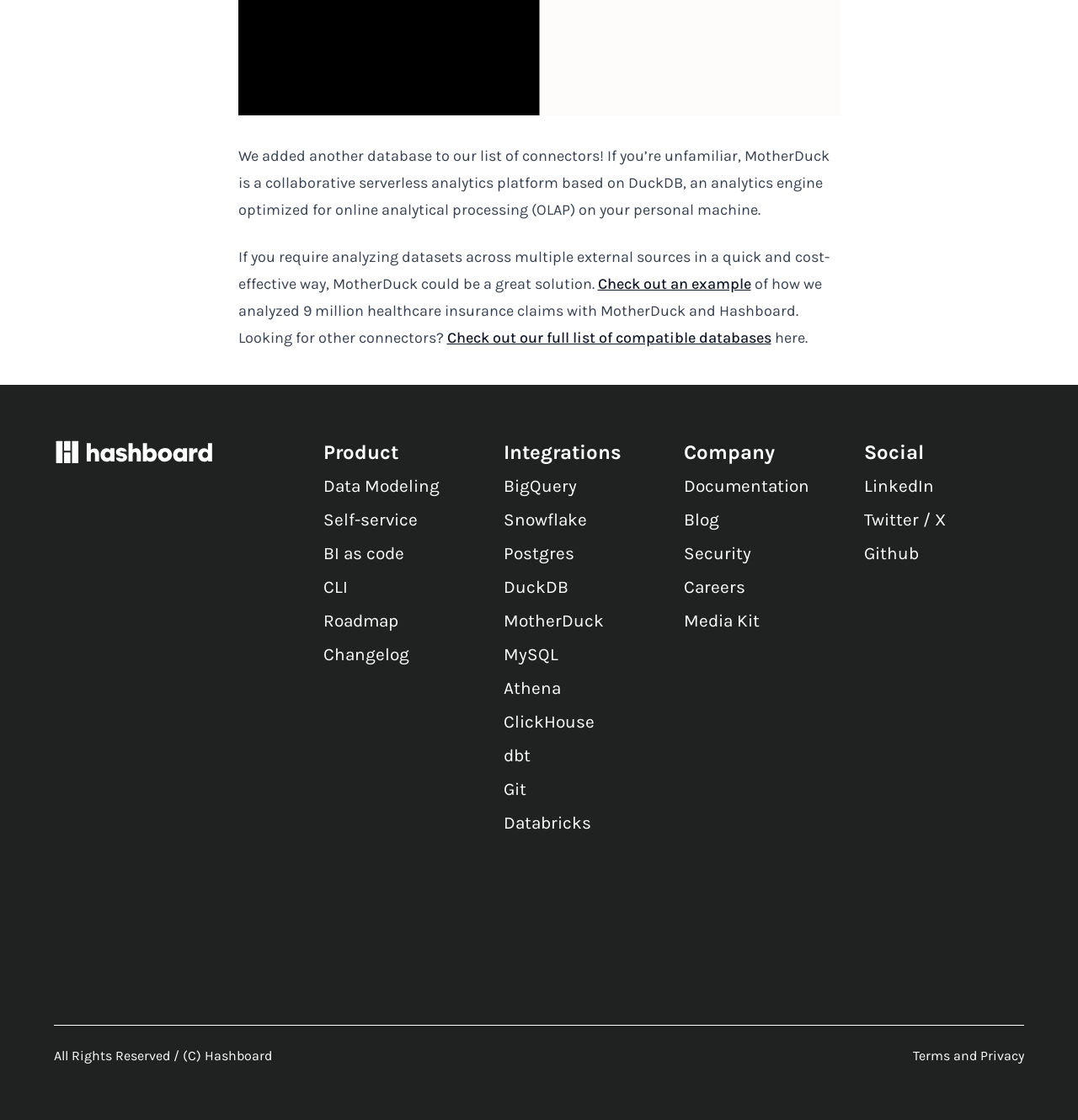Locate the UI element described by Twitter / X in the provided webpage screenshot. Return the bounding box coordinates in the format (top-left x, top-left y, bottom-right x, bottom-right y), ensuring all values are between 0 and 1.

[0.802, 0.452, 0.95, 0.476]